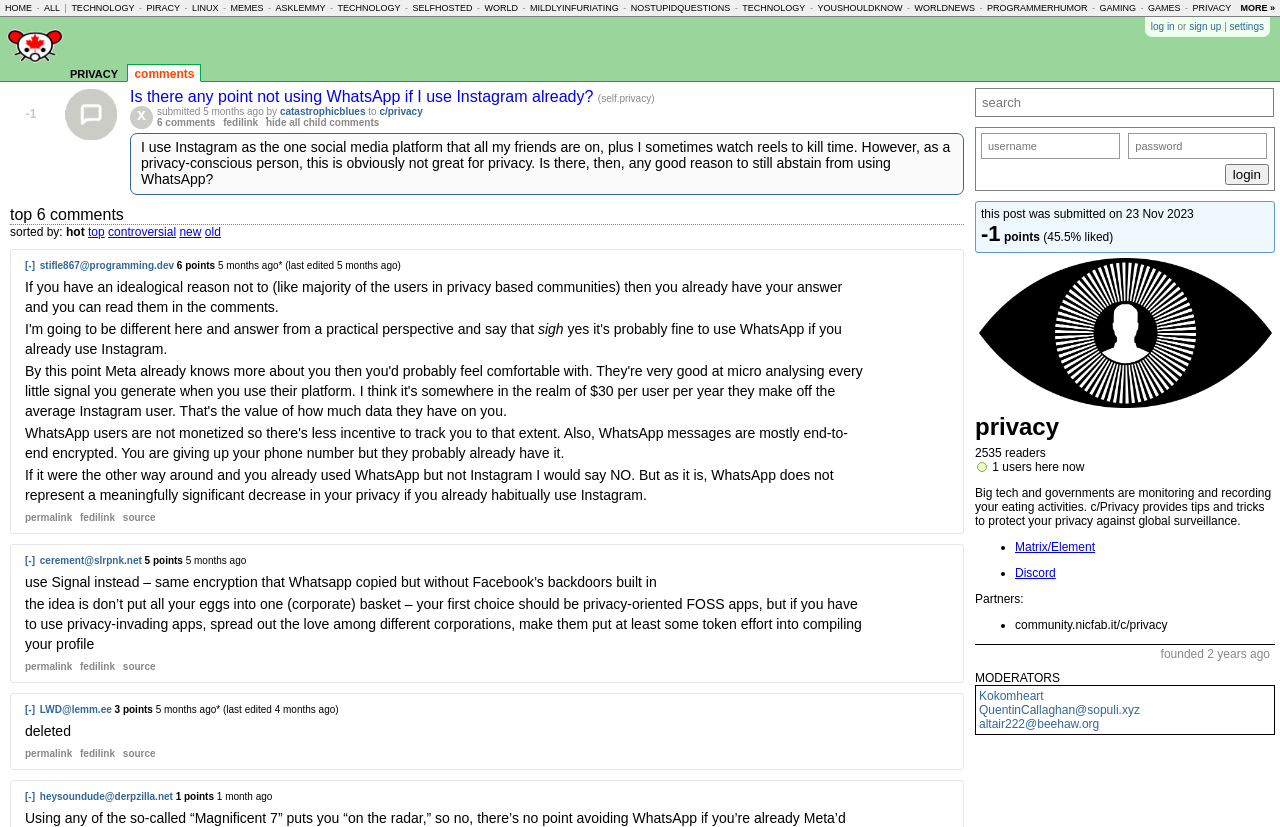Given the content of the image, can you provide a detailed answer to the question?
What is the topic of the post?

The topic of the post can be determined by looking at the title of the post, which is 'Is there any point not using WhatsApp if I use Instagram already? : privacy'. The topic is clearly indicated as 'privacy'.